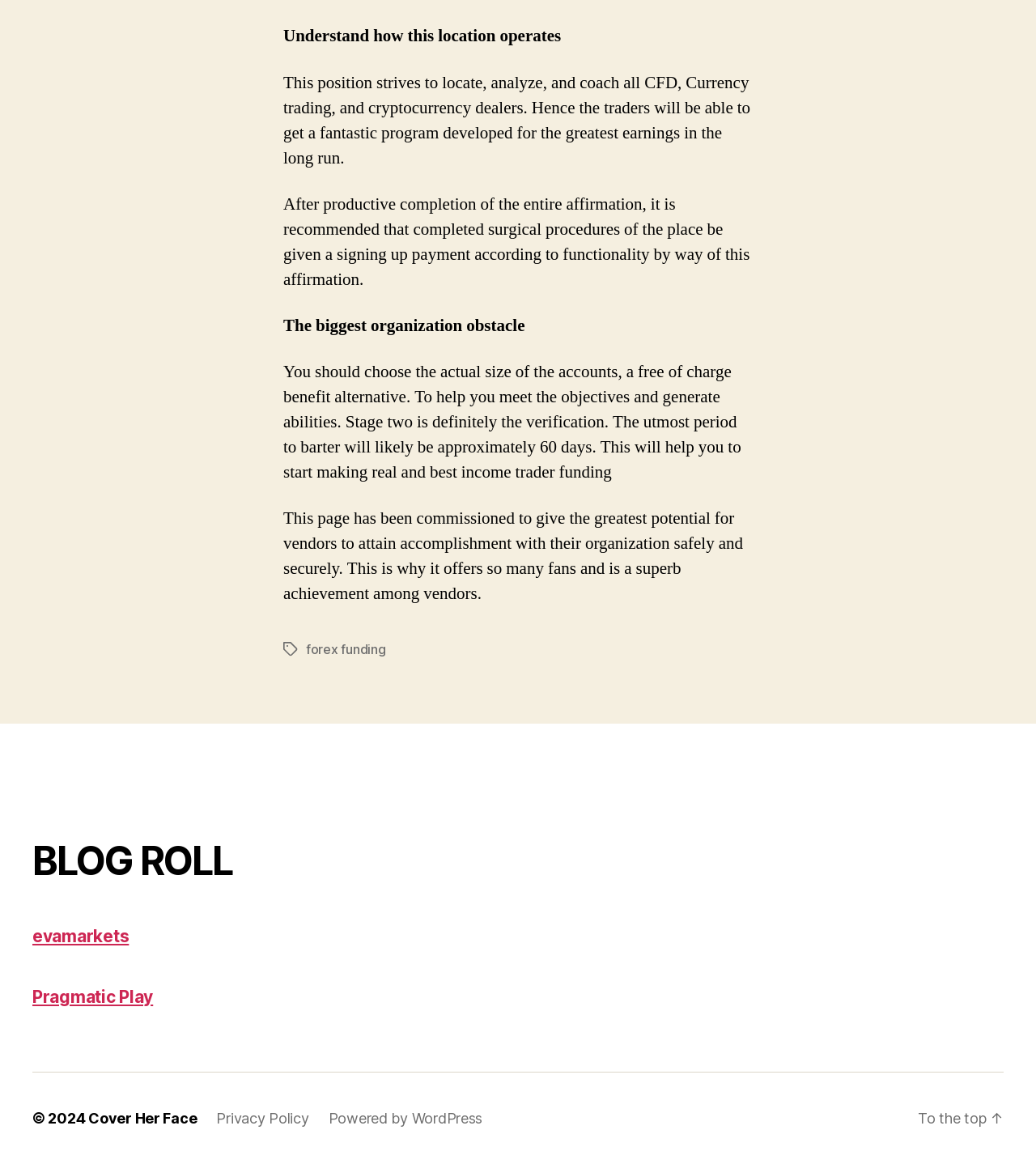Provide a short answer to the following question with just one word or phrase: What is the main obstacle for organizations?

The biggest organization obstacle